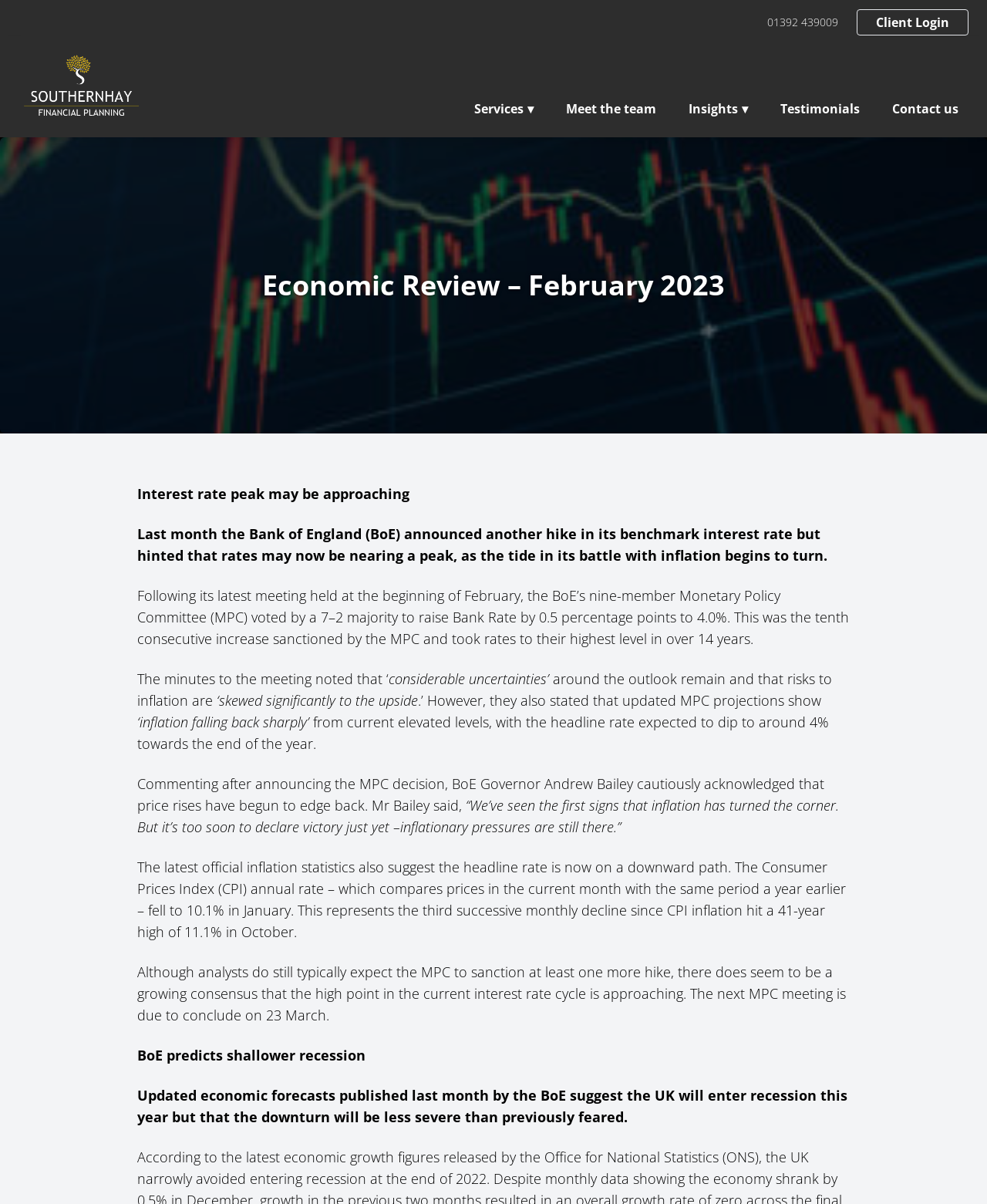What is the expected inflation rate by the end of the year?
Look at the image and answer with only one word or phrase.

4%